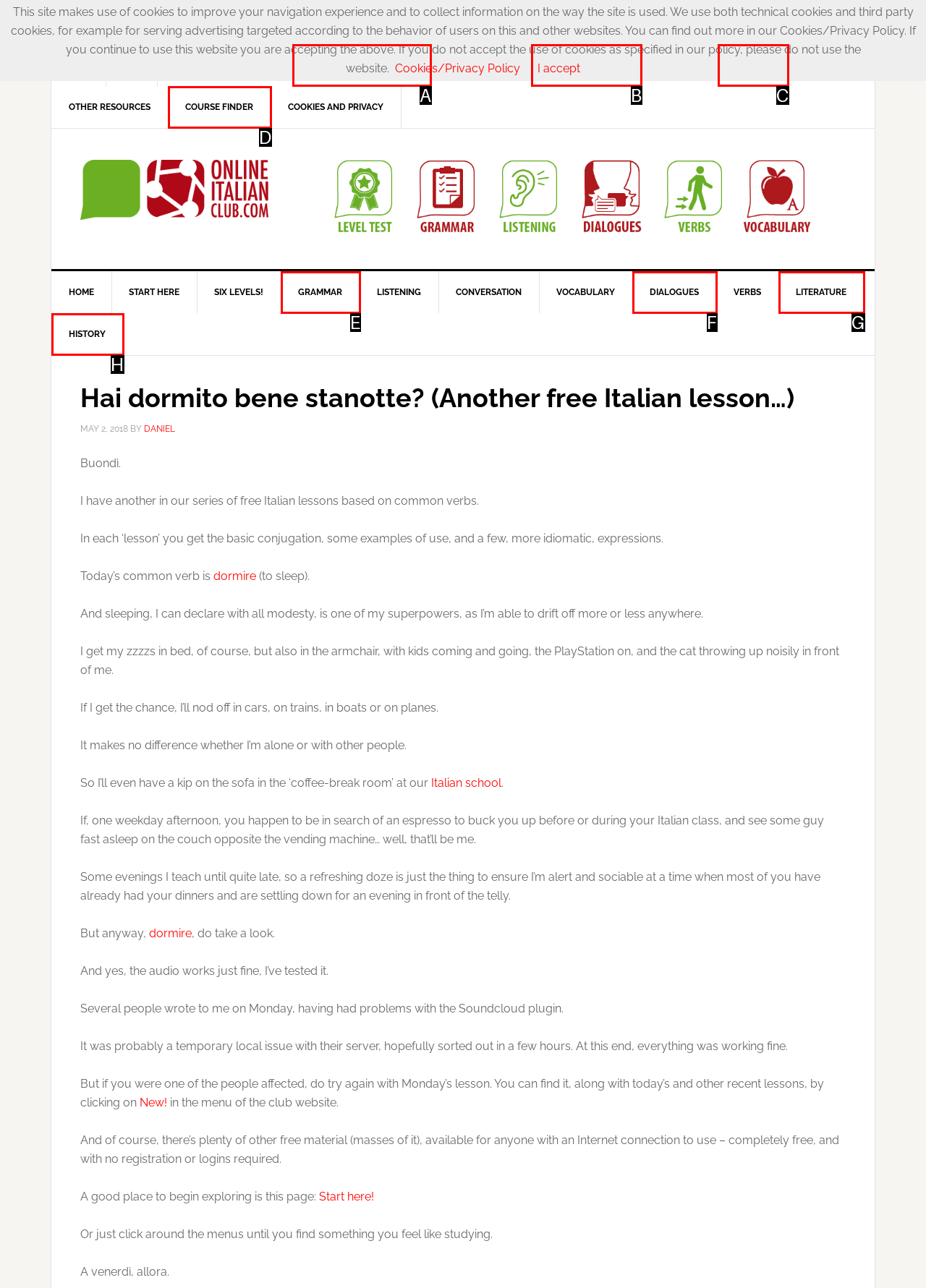Refer to the element description: Literature and identify the matching HTML element. State your answer with the appropriate letter.

G